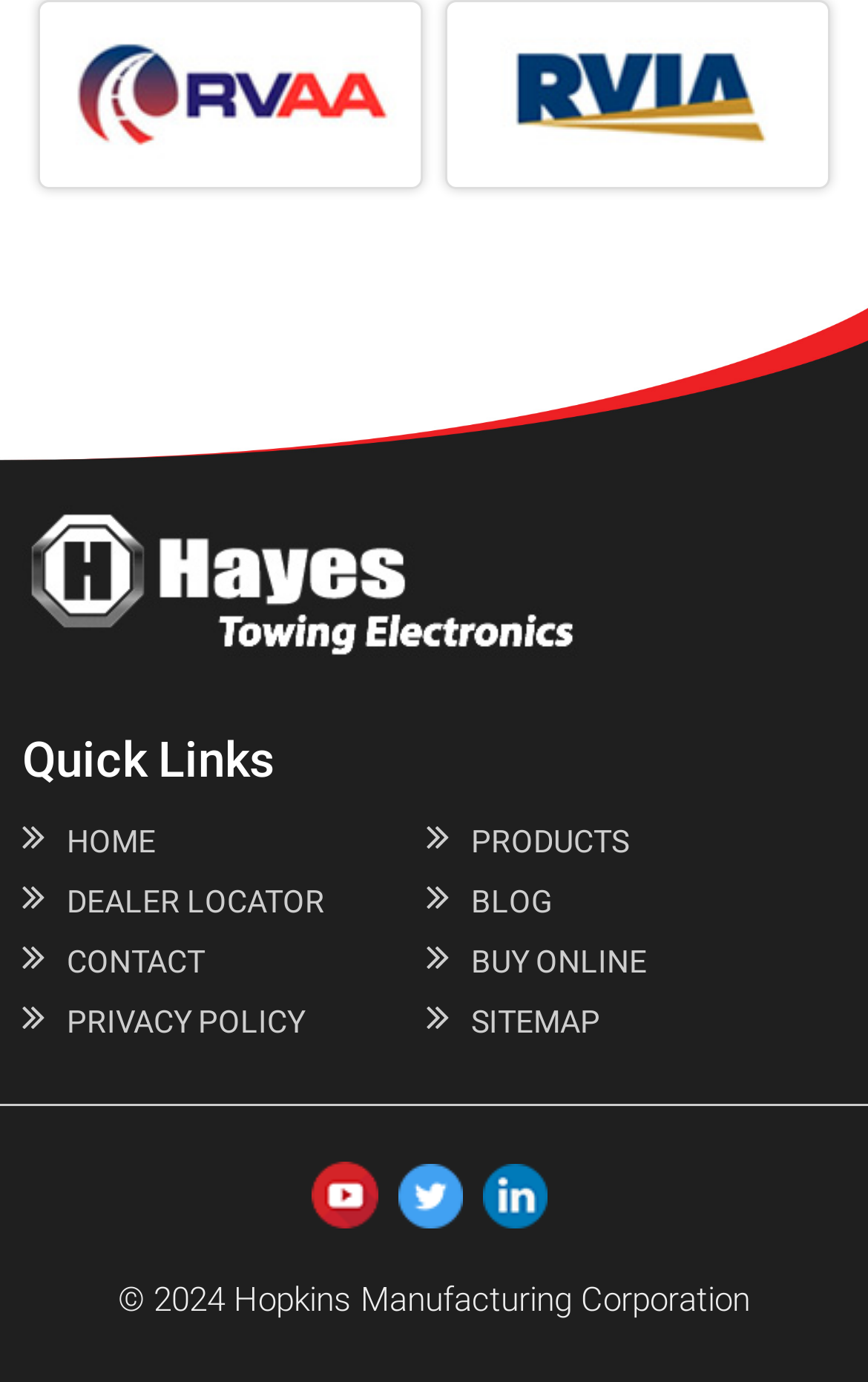Using the element description: "Dealer Locator", determine the bounding box coordinates for the specified UI element. The coordinates should be four float numbers between 0 and 1, [left, top, right, bottom].

[0.077, 0.64, 0.374, 0.665]